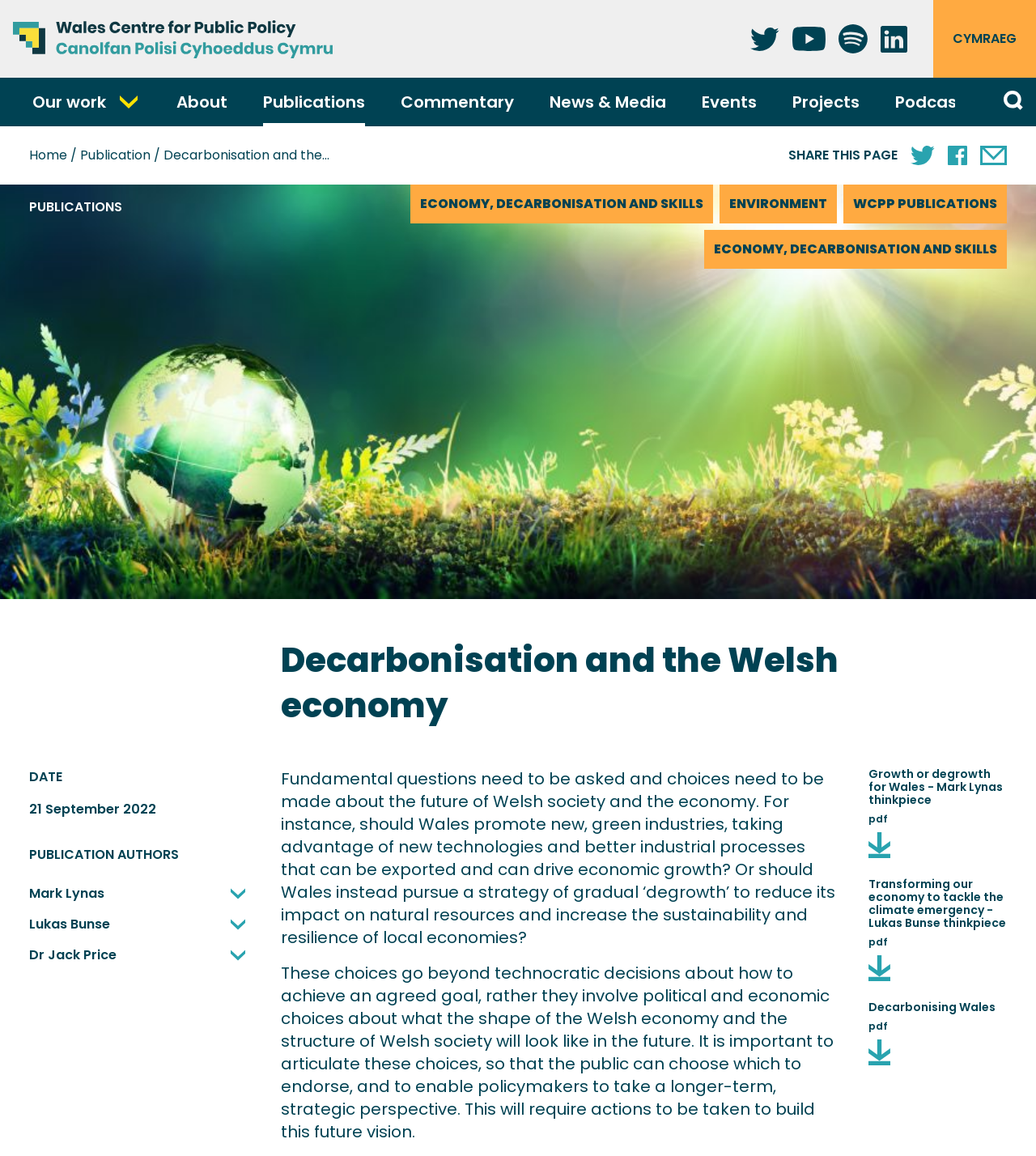Please find and give the text of the main heading on the webpage.

Decarbonisation and the Welsh economy